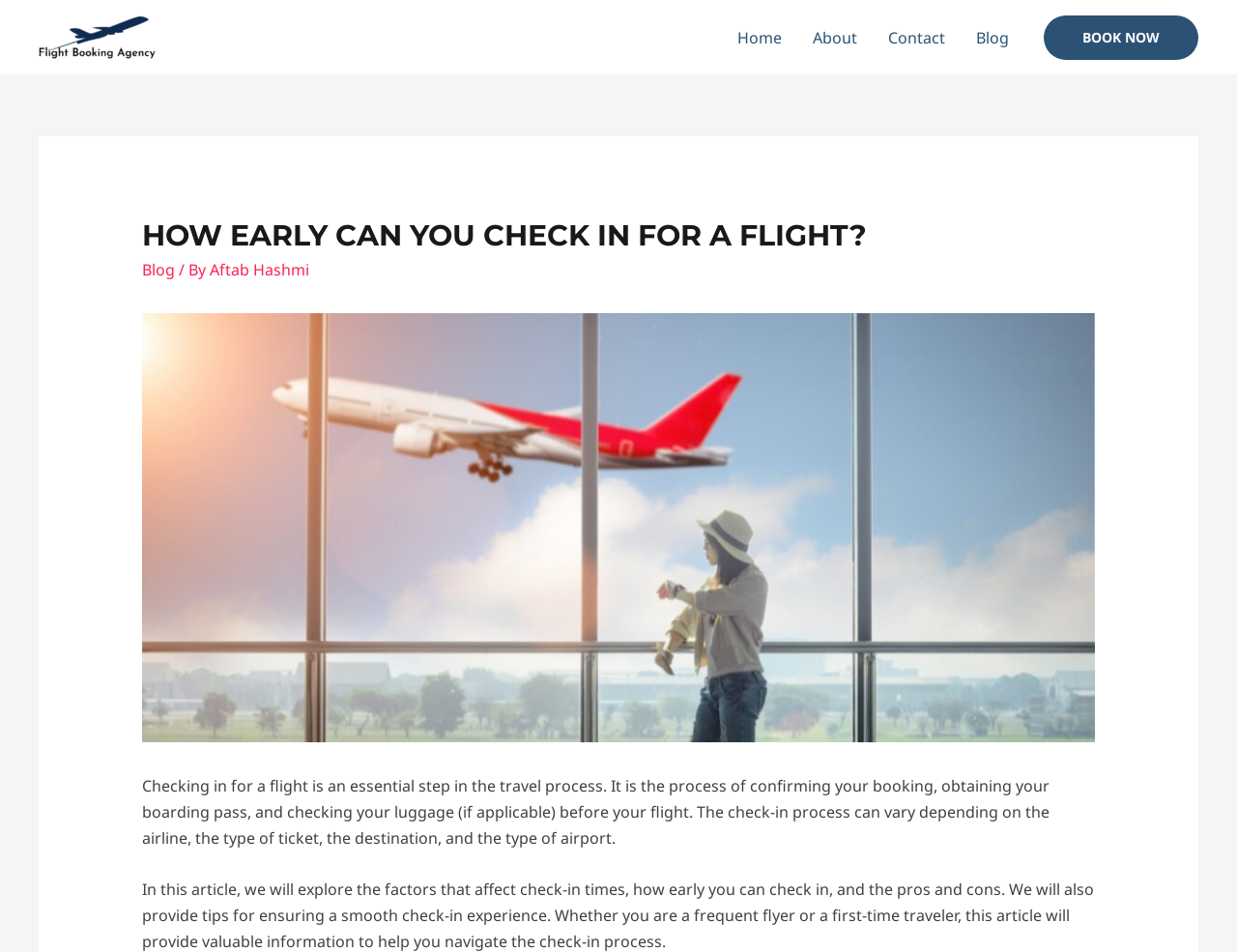Provide a one-word or short-phrase answer to the question:
What is the website's logo?

flightbookingagency.com